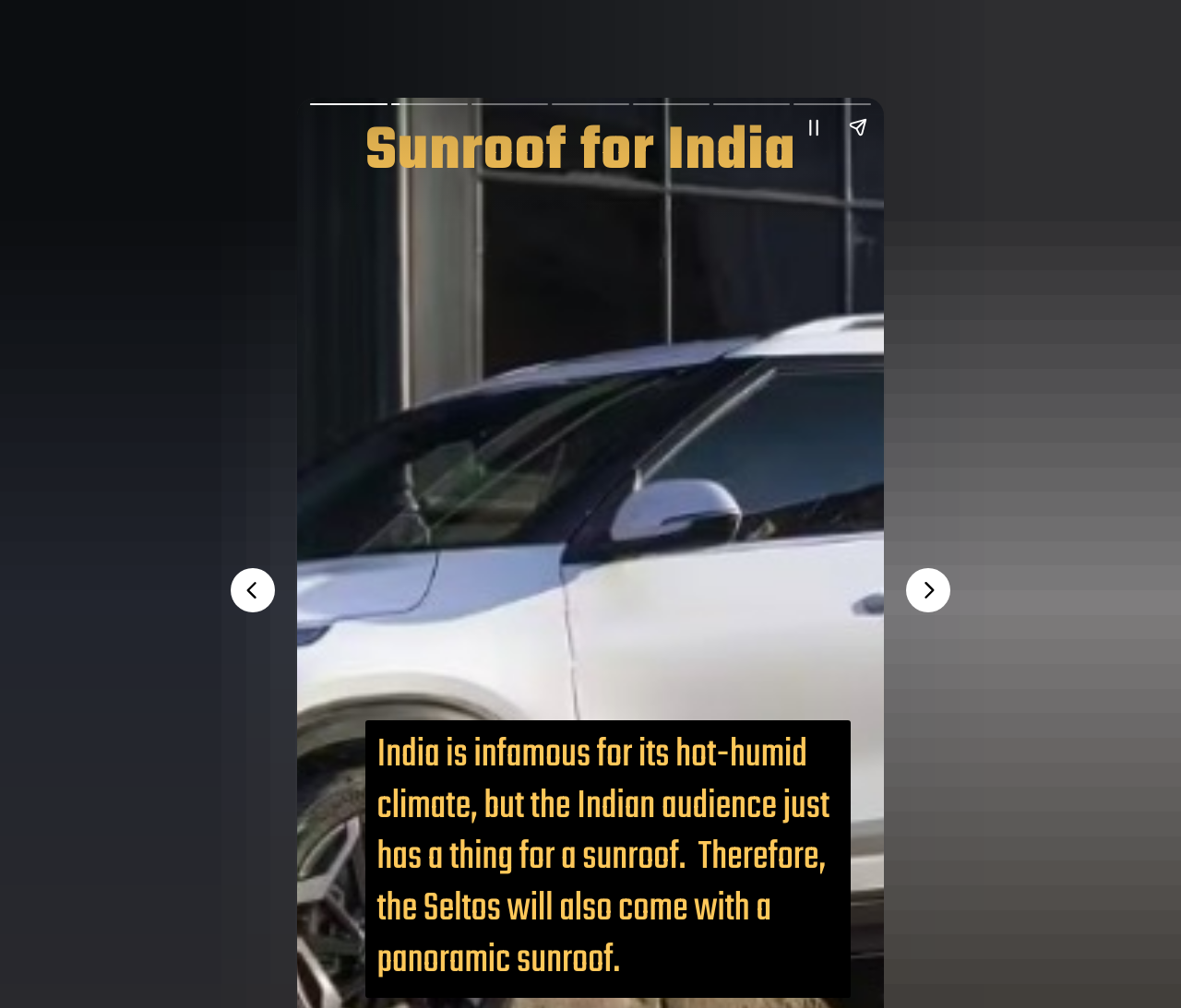What feature will the Kia Seltos have in India?
Look at the image and construct a detailed response to the question.

The webpage mentions that India has a hot-humid climate and the Indian audience likes sunroofs, so the Kia Seltos will come with a panoramic sunroof.